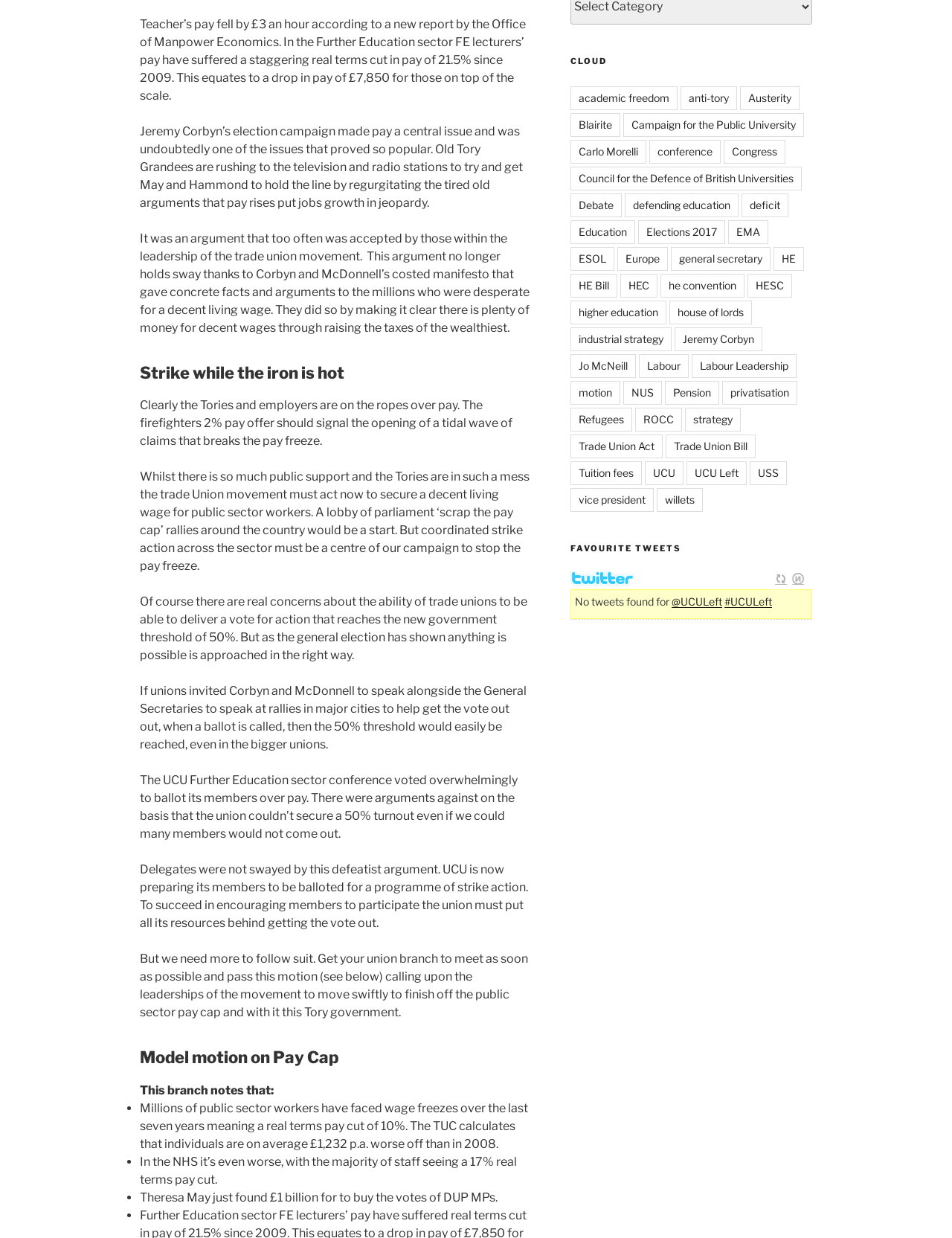Bounding box coordinates are given in the format (top-left x, top-left y, bottom-right x, bottom-right y). All values should be floating point numbers between 0 and 1. Provide the bounding box coordinate for the UI element described as: General Information

None